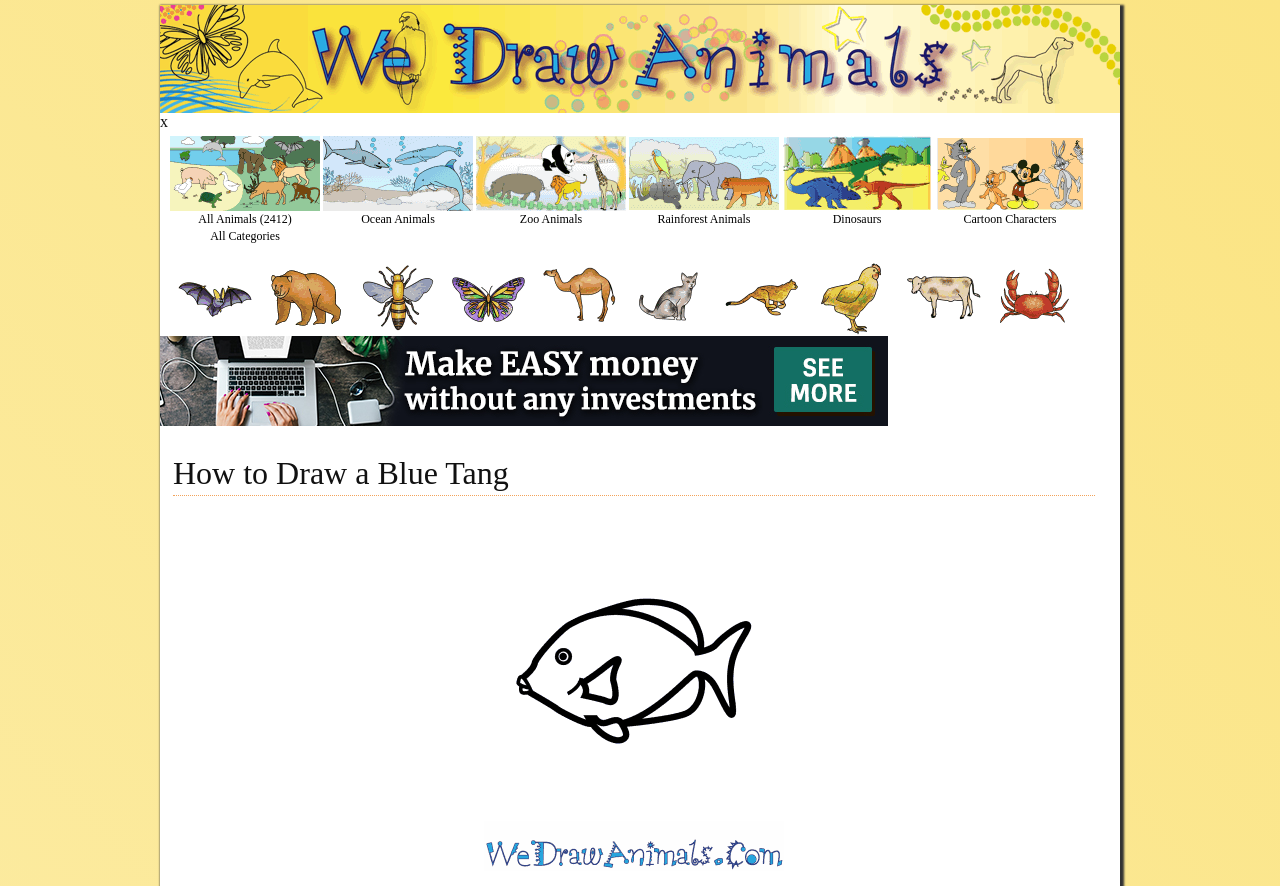Can you locate the main headline on this webpage and provide its text content?

How to Draw a Blue Tang